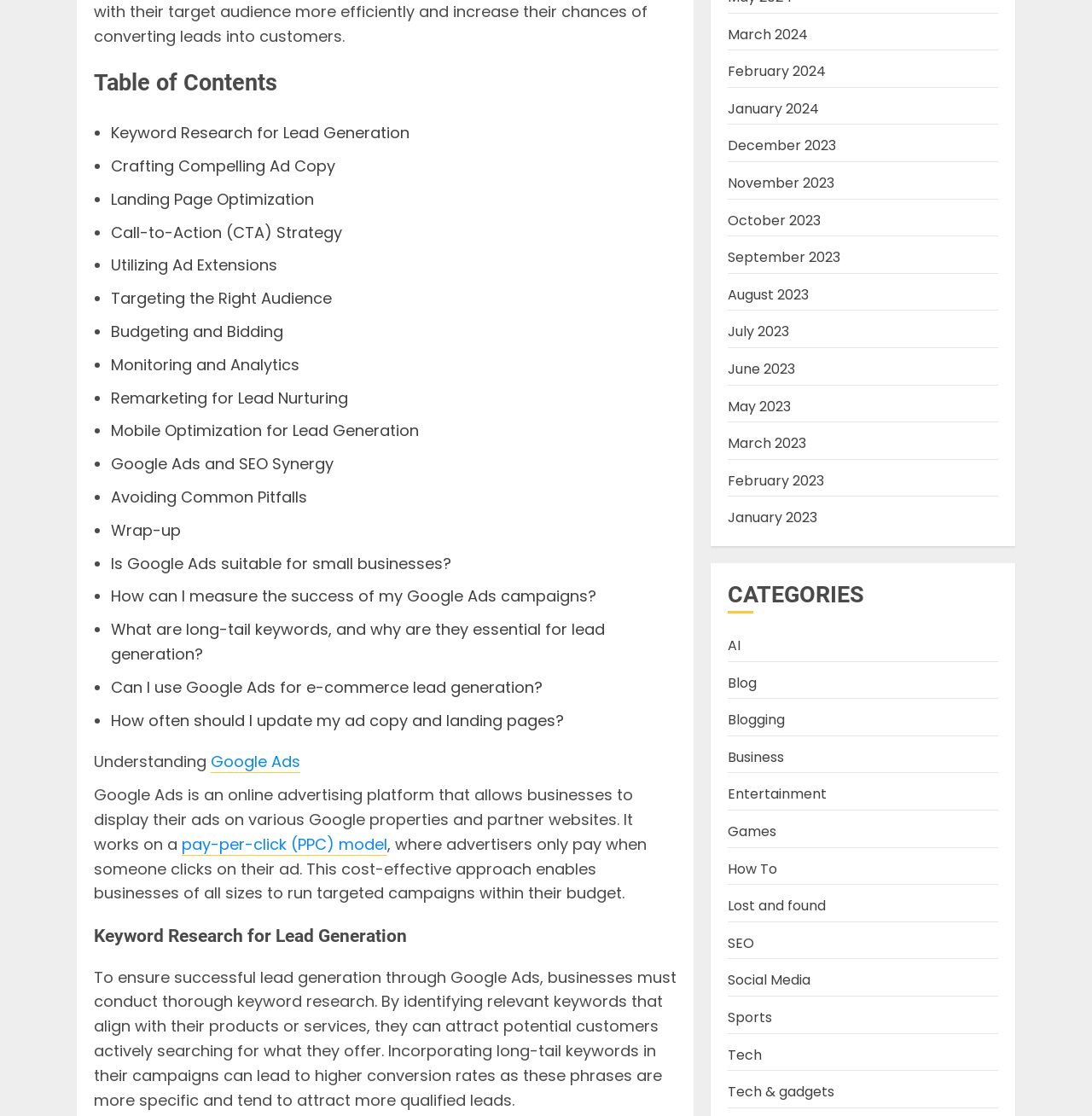Answer the question using only one word or a concise phrase: What is the topic of the first link in the table of contents?

Keyword Research for Lead Generation